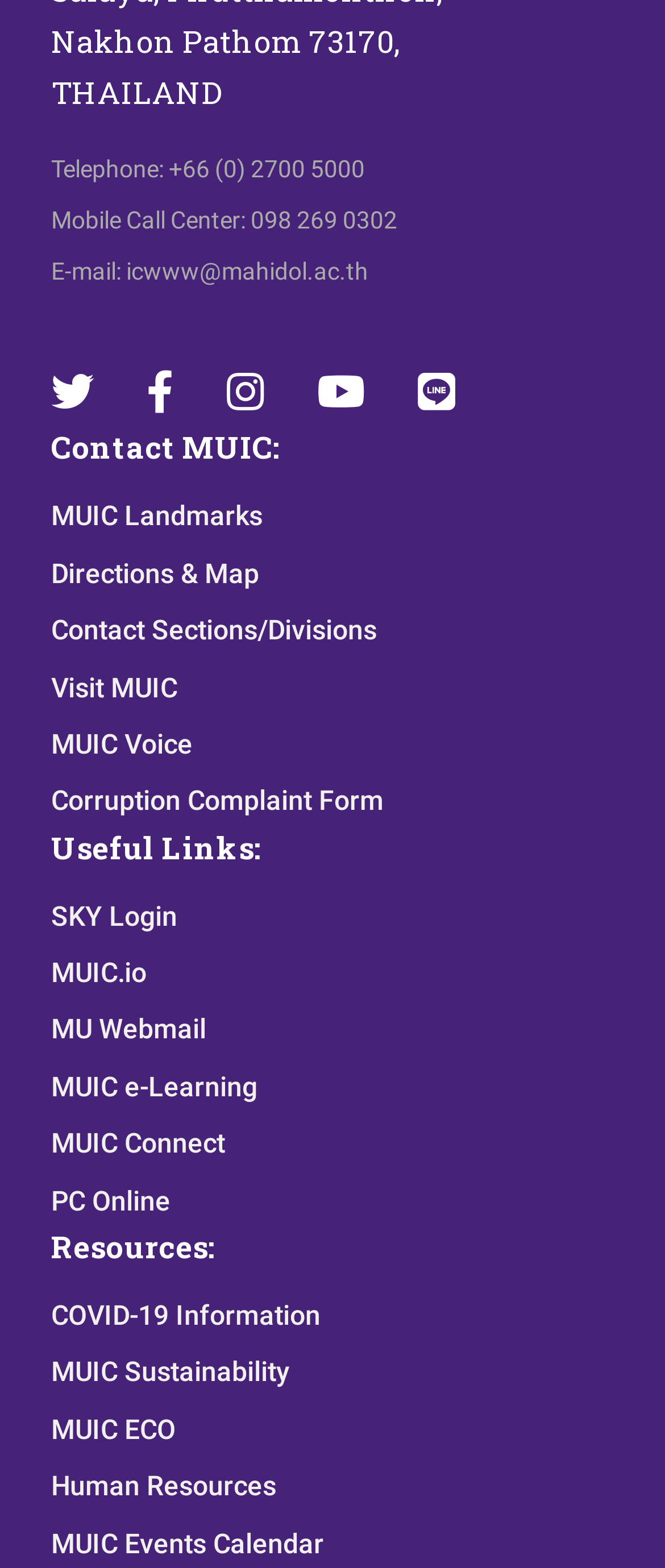Please determine the bounding box coordinates for the element with the description: "Directions & Map".

[0.077, 0.354, 0.39, 0.379]